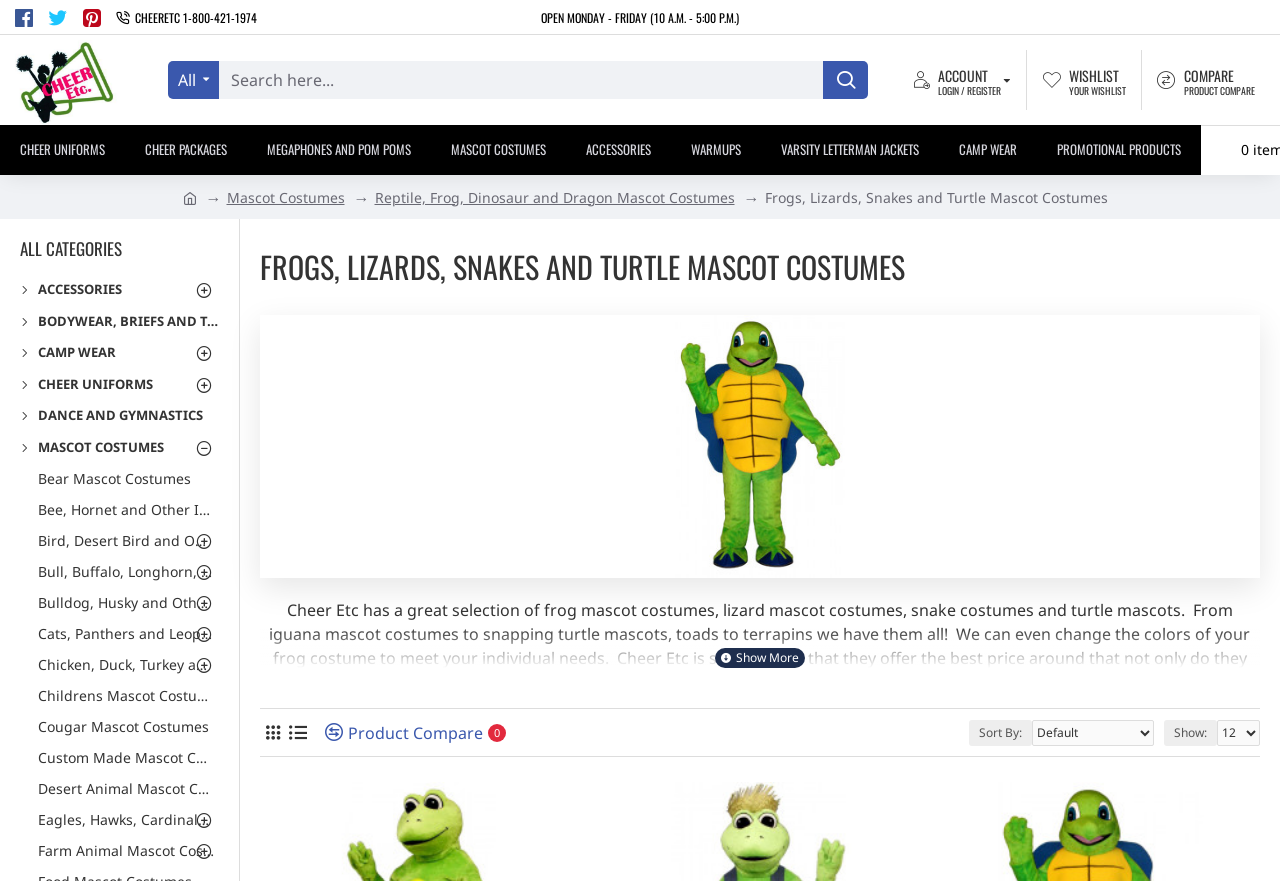Please specify the bounding box coordinates in the format (top-left x, top-left y, bottom-right x, bottom-right y), with all values as floating point numbers between 0 and 1. Identify the bounding box of the UI element described by: Cheer Uniforms

[0.016, 0.419, 0.171, 0.454]